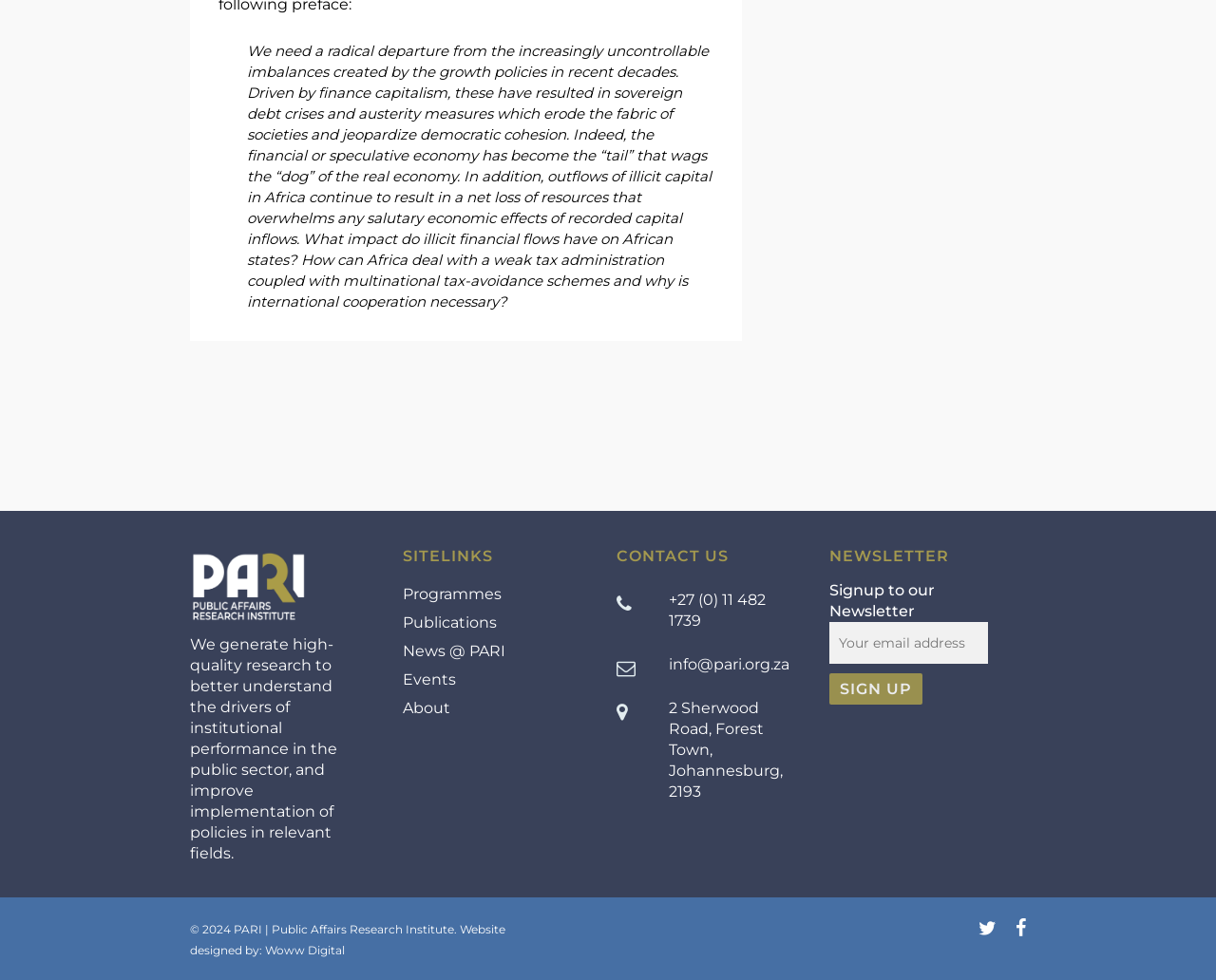Determine the bounding box coordinates for the clickable element to execute this instruction: "Enter your email address". Provide the coordinates as four float numbers between 0 and 1, i.e., [left, top, right, bottom].

[0.682, 0.634, 0.812, 0.677]